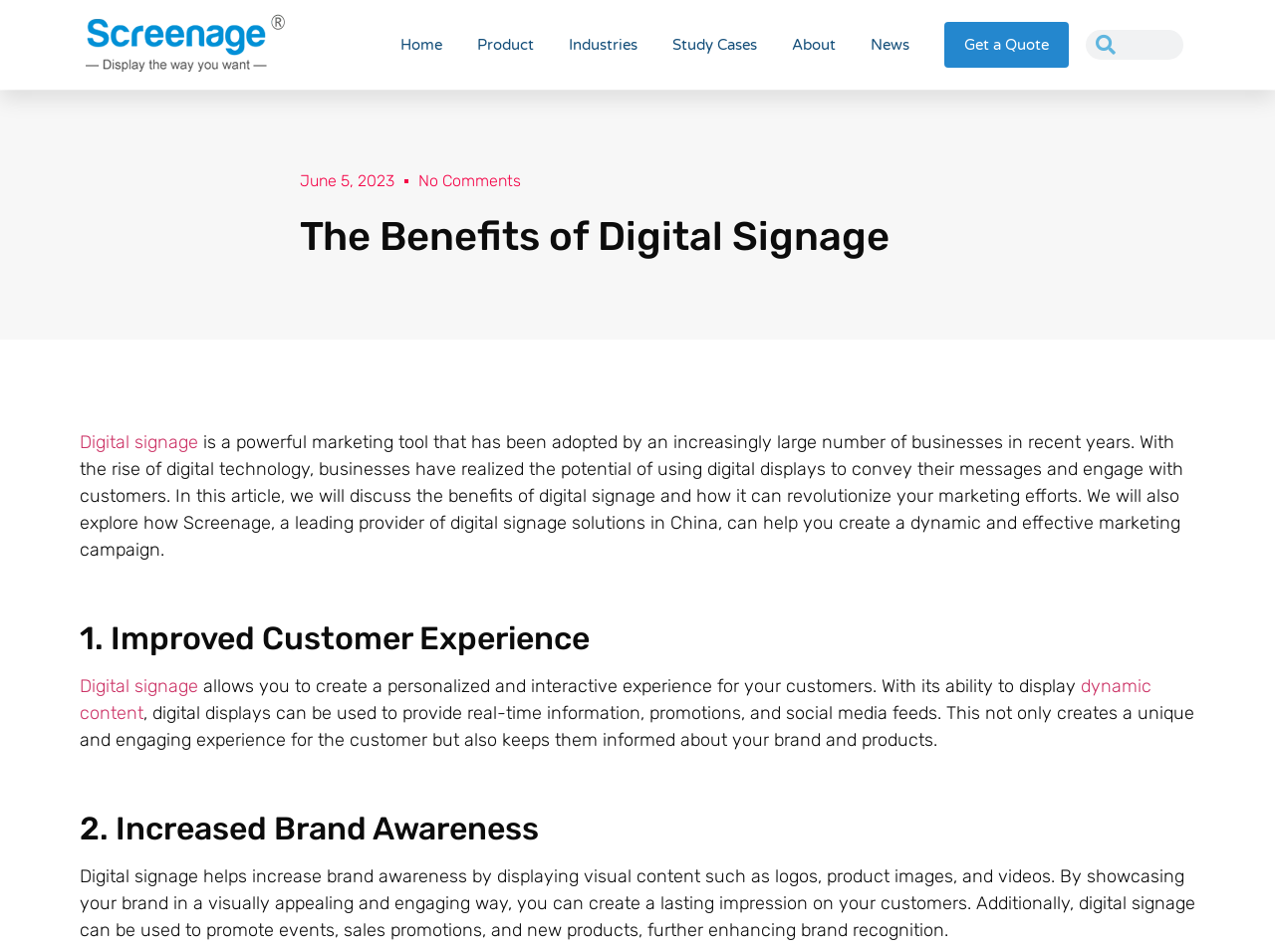What is the benefit of digital signage in terms of brand awareness?
Please give a detailed answer to the question using the information shown in the image.

According to the webpage, digital signage helps increase brand awareness by displaying visual content such as logos, product images, and videos, which can create a lasting impression on customers, as stated in the section that discusses increased brand awareness.